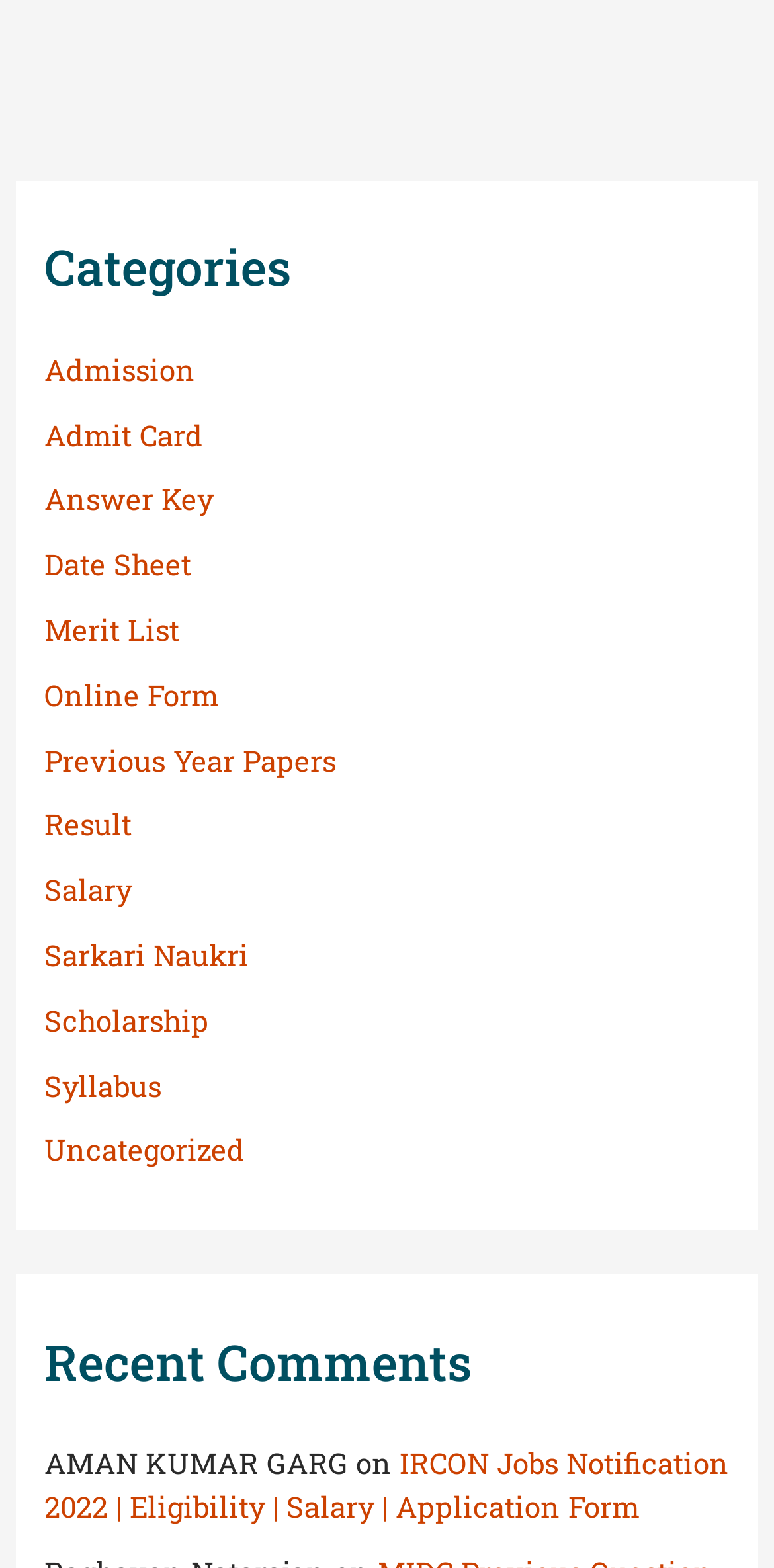Identify the bounding box coordinates of the area you need to click to perform the following instruction: "View recent comments".

[0.058, 0.85, 0.942, 0.888]